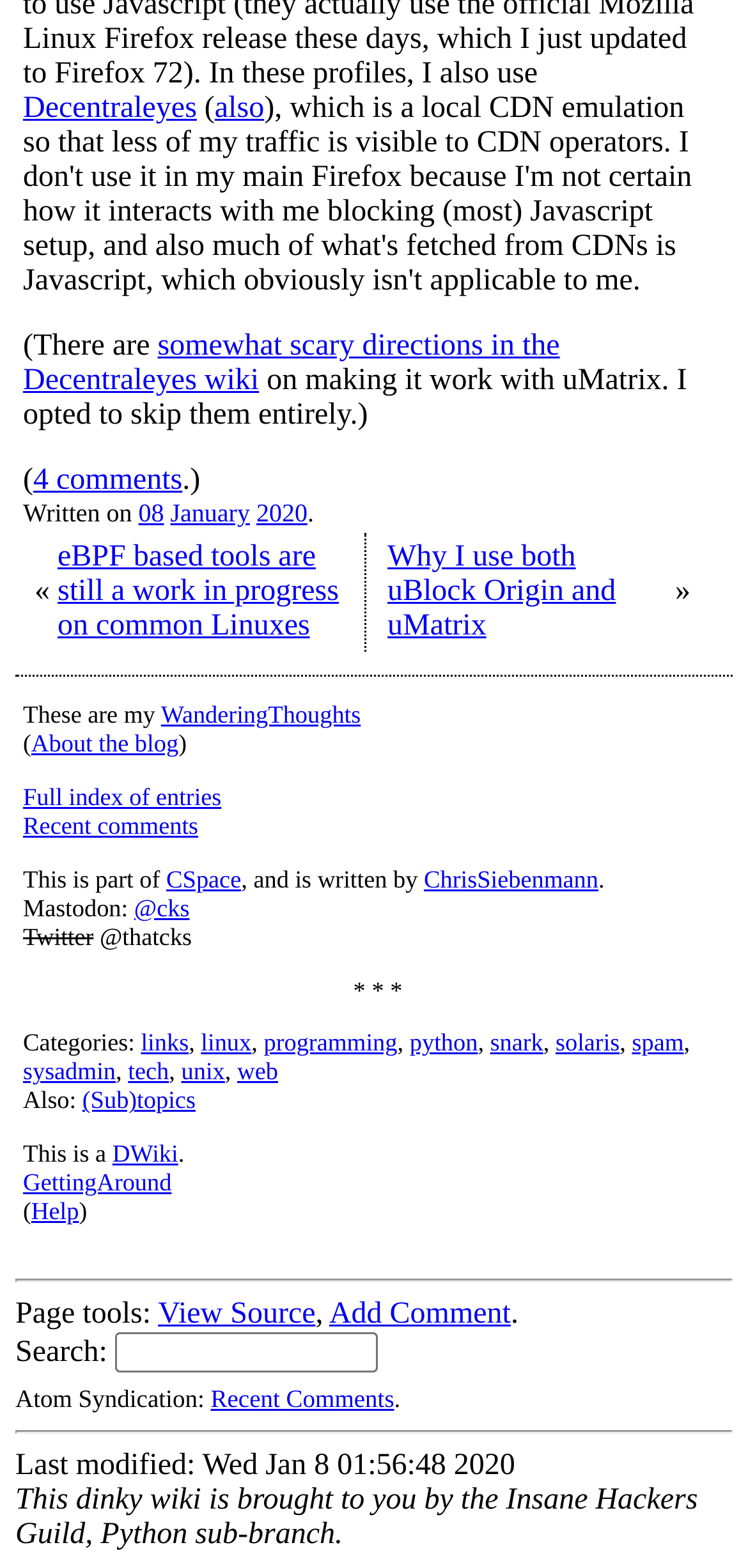Find the bounding box coordinates of the element I should click to carry out the following instruction: "view the full index of entries".

[0.031, 0.5, 0.296, 0.517]